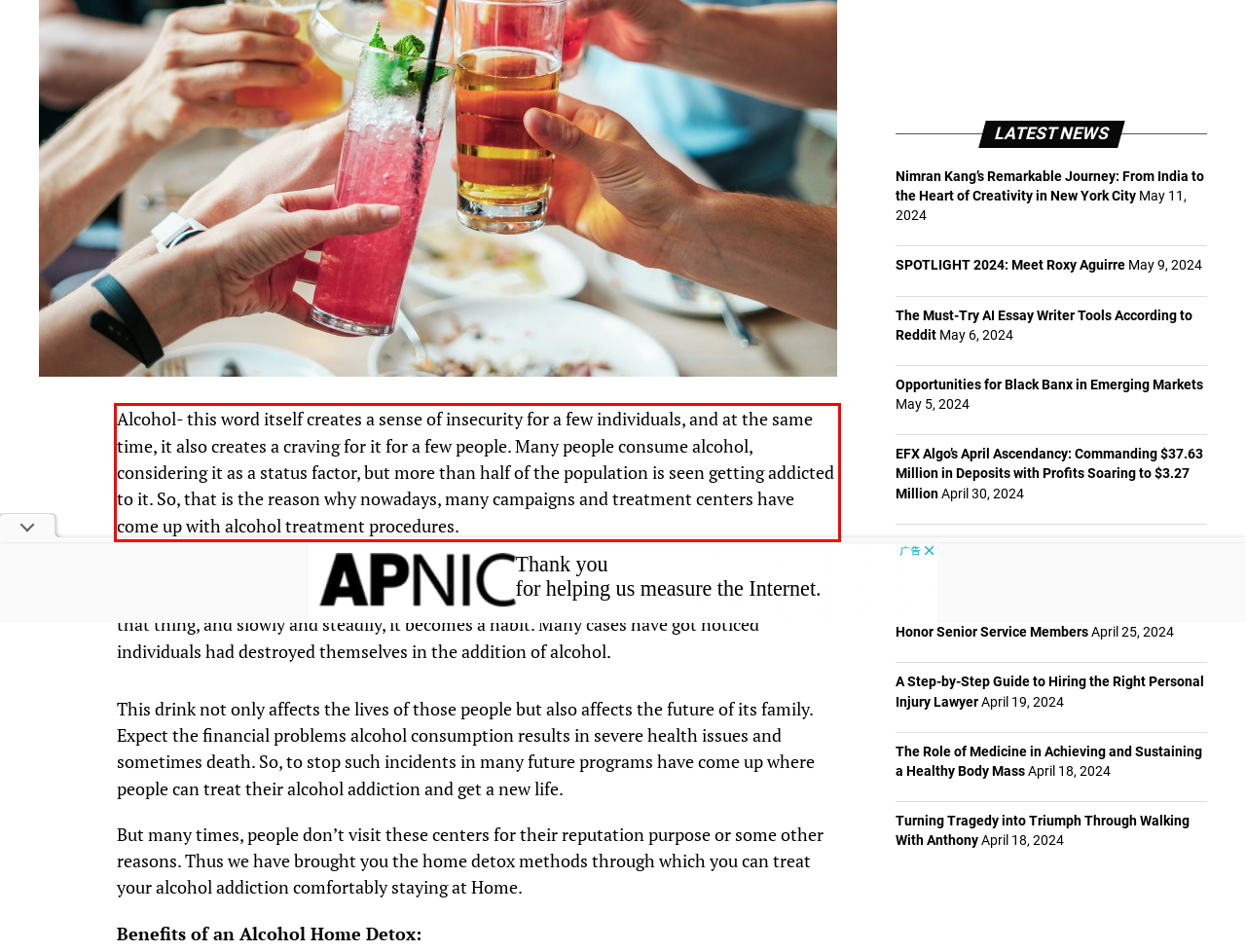You are provided with a webpage screenshot that includes a red rectangle bounding box. Extract the text content from within the bounding box using OCR.

Alcohol- this word itself creates a sense of insecurity for a few individuals, and at the same time, it also creates a craving for it for a few people. Many people consume alcohol, considering it as a status factor, but more than half of the population is seen getting addicted to it. So, that is the reason why nowadays, many campaigns and treatment centers have come up with alcohol treatment procedures.